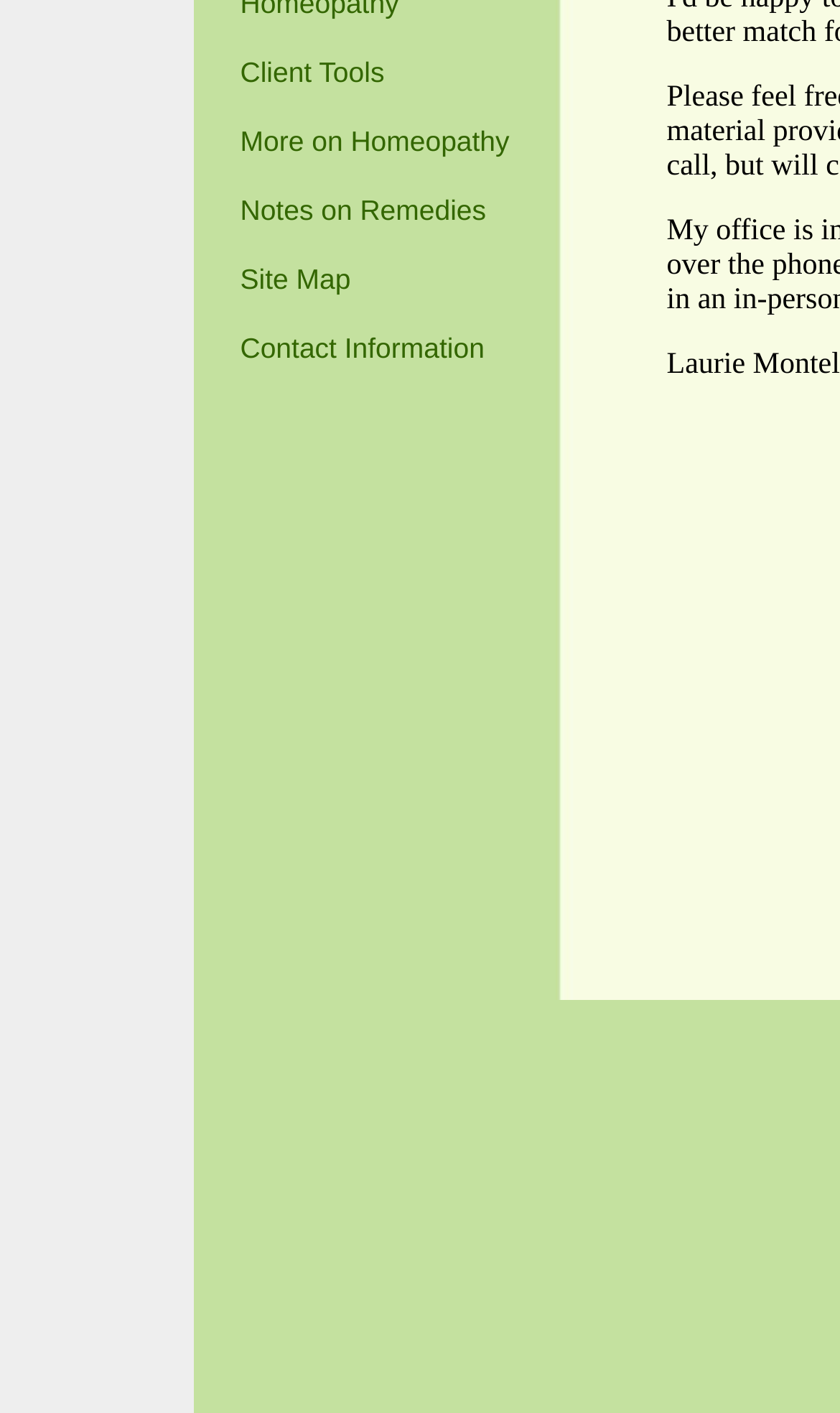Provide the bounding box coordinates for the specified HTML element described in this description: "Contact Information". The coordinates should be four float numbers ranging from 0 to 1, in the format [left, top, right, bottom].

[0.286, 0.235, 0.577, 0.258]